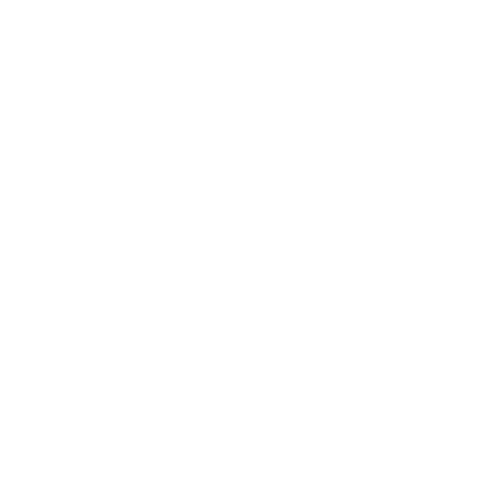Analyze the image and describe all key details you can observe.

The image showcases a sleek and modern Multi-Function Peeler available at the Motizy Store. This innovative kitchen tool is designed for versatility, allowing users to effortlessly peel, slice, and julienne a variety of fruits and vegetables. The peeler features an ergonomic handle for a comfortable grip, ensuring ease of use during food preparation. Priced at $19.99, it offers significant savings compared to its original price of $25.99, with a promotional discount of 23%. Additionally, there are 39 items left in stock, indicating its popularity among customers looking to enhance their kitchen efficiency. The image embodies the allure of practical kitchen gadgets that streamline cooking tasks while saving time.